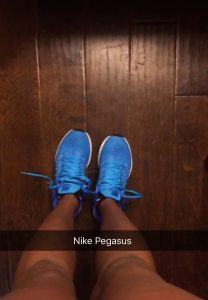Provide a comprehensive description of the image.

In the image, a pair of vibrant blue Nike Pegasus running shoes is prominently displayed on a wooden floor. The shoes are laced and neatly positioned, suggesting readiness for a run or exercise. Below the shoes, the caption reads "Nike Pegasus," indicating the model. The warm tones of the wooden floor contrast beautifully with the bright color of the shoes, enhancing the overall appeal of the image. This snapshot captures not only the aesthetic of the footwear but also conveys a sense of motivation and athletic spirit.